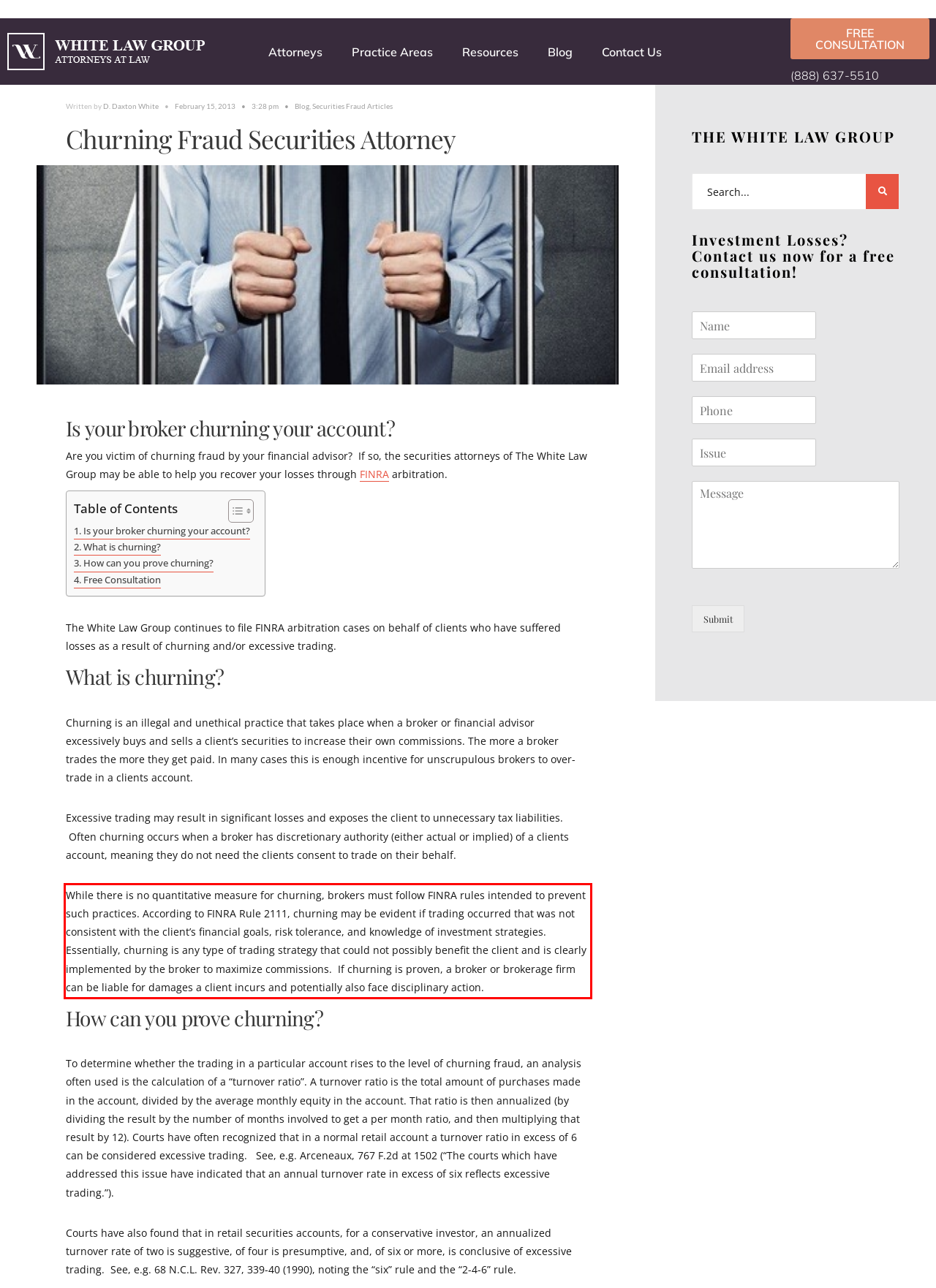Please recognize and transcribe the text located inside the red bounding box in the webpage image.

While there is no quantitative measure for churning, brokers must follow FINRA rules intended to prevent such practices. According to FINRA Rule 2111, churning may be evident if trading occurred that was not consistent with the client’s financial goals, risk tolerance, and knowledge of investment strategies. Essentially, churning is any type of trading strategy that could not possibly benefit the client and is clearly implemented by the broker to maximize commissions. If churning is proven, a broker or brokerage firm can be liable for damages a client incurs and potentially also face disciplinary action.